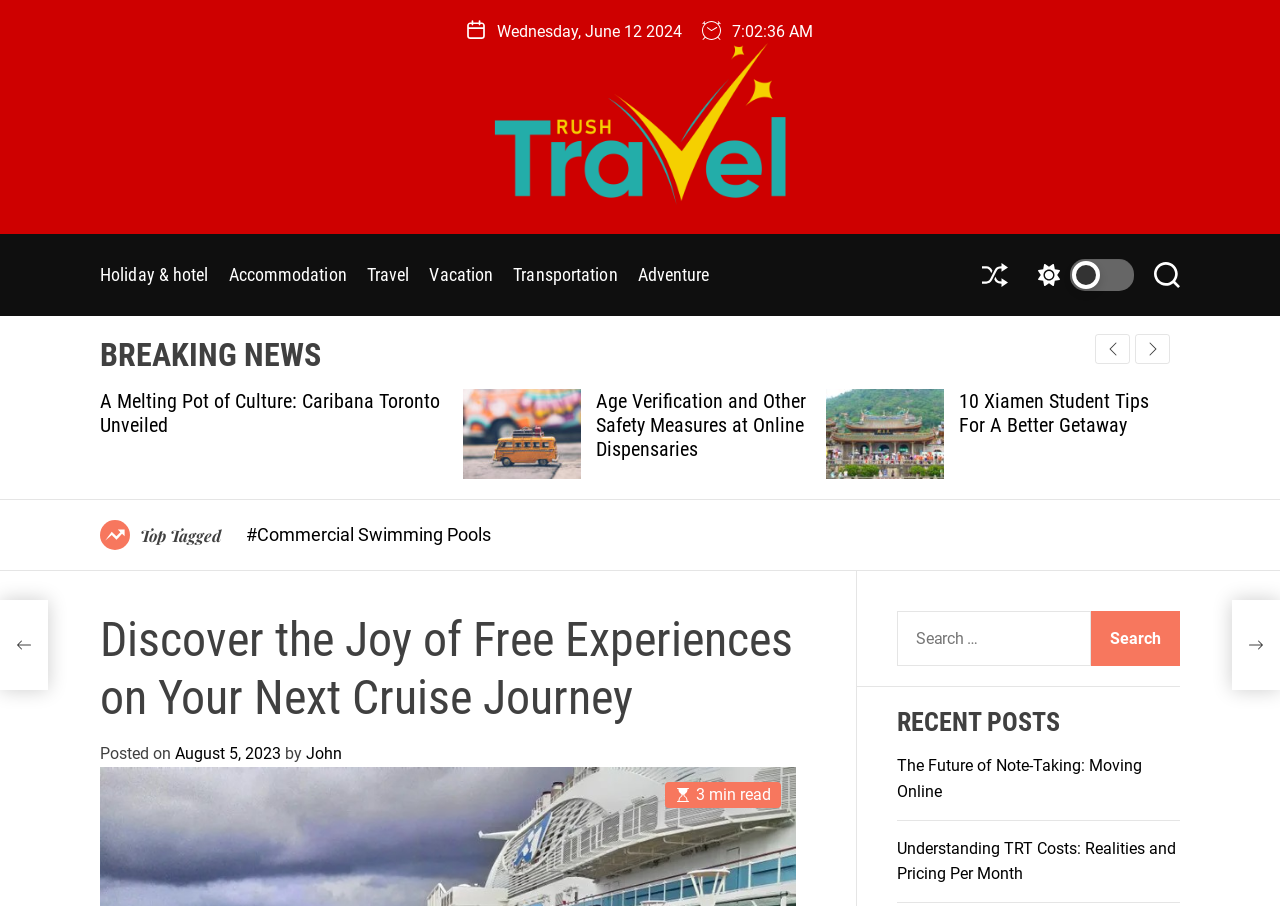How many articles are displayed in the middle section of the webpage?
Carefully examine the image and provide a detailed answer to the question.

The middle section of the webpage displays three articles, which can be found in the group elements with bounding box coordinates [0.078, 0.429, 0.354, 0.482], [0.362, 0.429, 0.637, 0.529], and [0.645, 0.429, 0.921, 0.529]. Each group element contains an article with a figure, heading, and link elements.